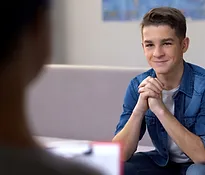Analyze the image and answer the question with as much detail as possible: 
What is the atmosphere of the setting?

The caption suggests that the background hints at a collaborative atmosphere, possibly in a counseling session aimed at supporting young people in navigating personal challenges, indicating a supportive and cooperative environment.